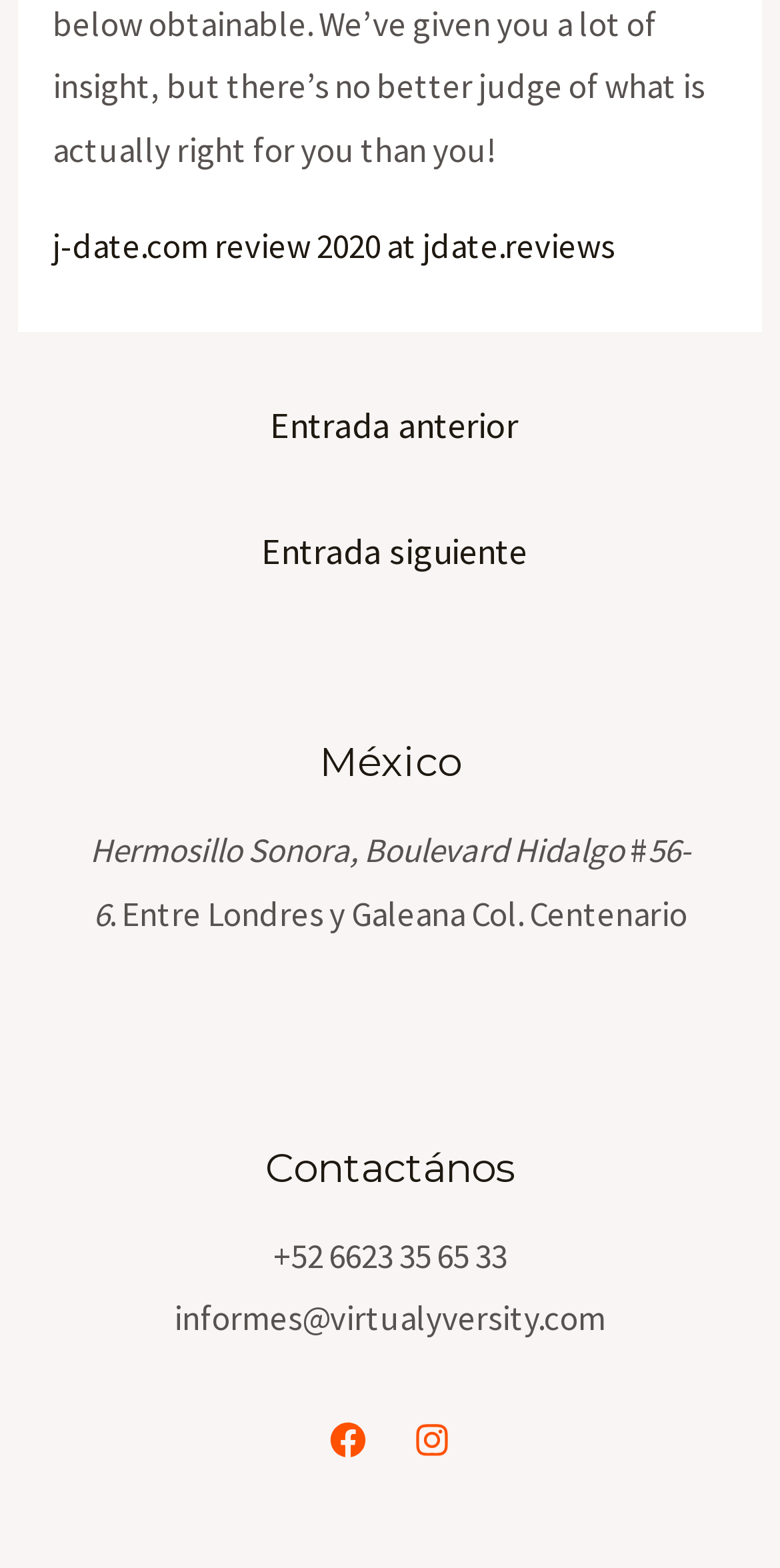Using floating point numbers between 0 and 1, provide the bounding box coordinates in the format (top-left x, top-left y, bottom-right x, bottom-right y). Locate the UI element described here: j-date.com review 2020 at jdate.reviews

[0.067, 0.143, 0.788, 0.171]